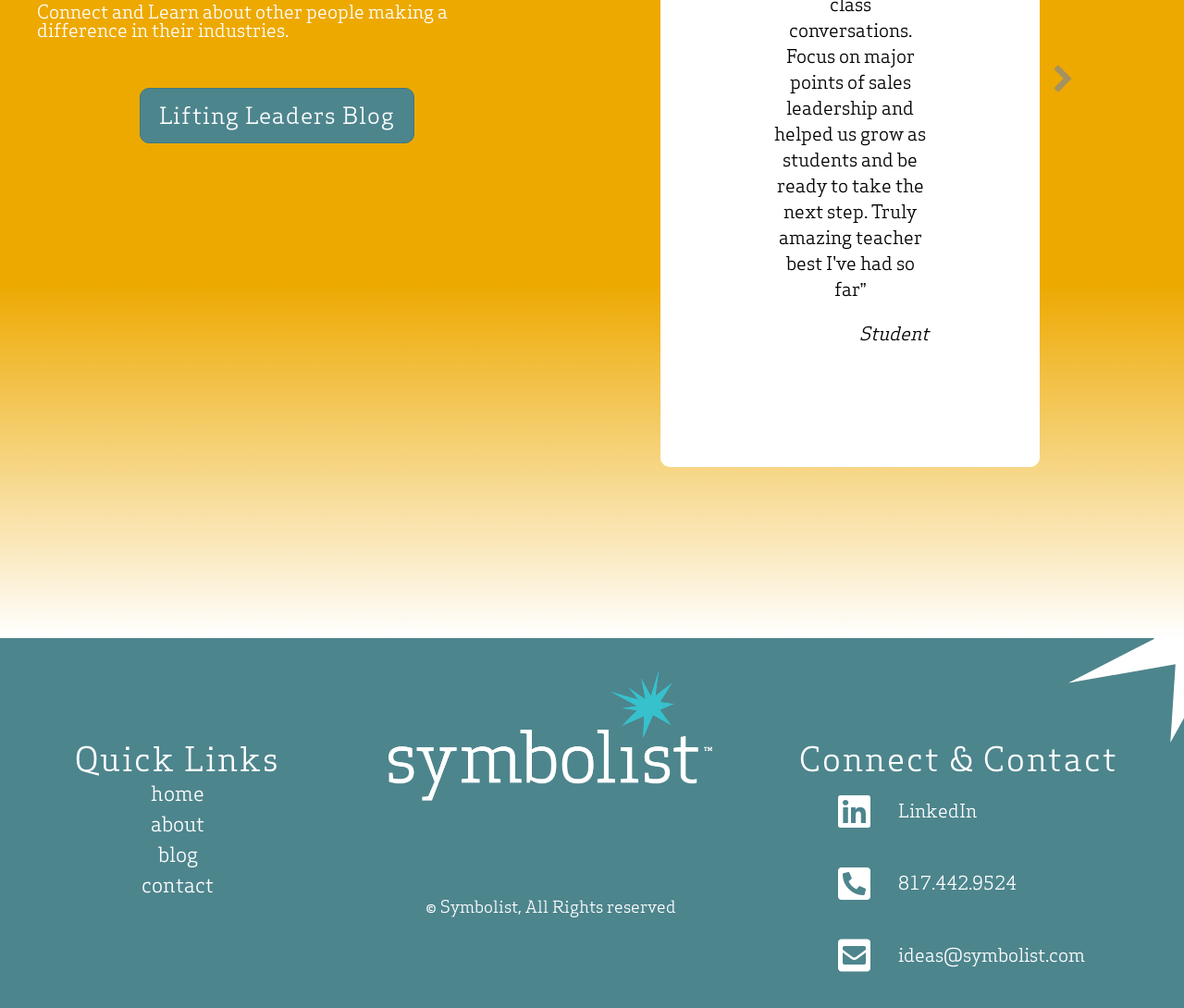What is the copyright information?
Based on the image content, provide your answer in one word or a short phrase.

© Symbolist, All Rights reserved